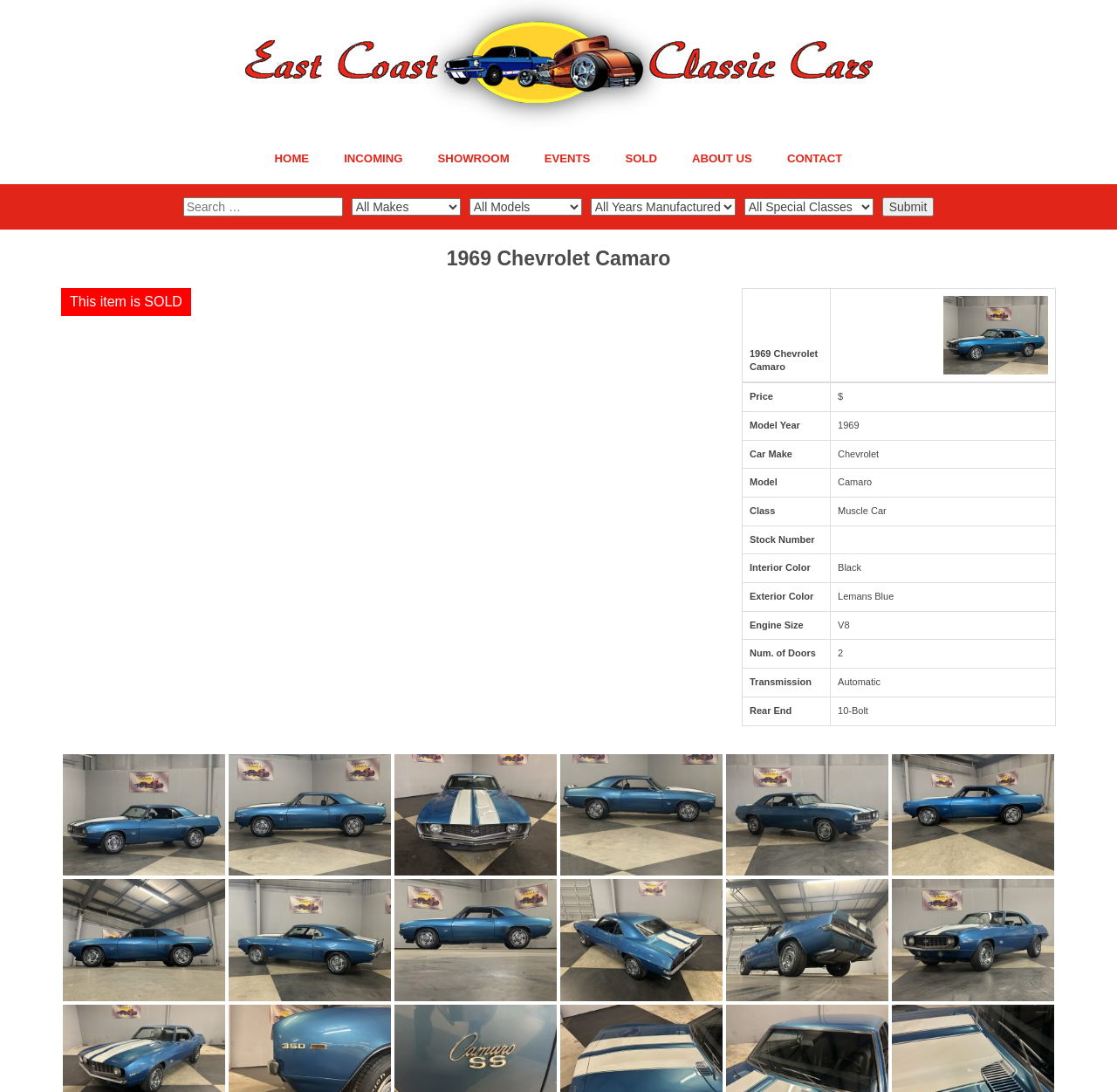Please locate the bounding box coordinates of the element that should be clicked to achieve the given instruction: "Read the article about Borden Dairy".

None